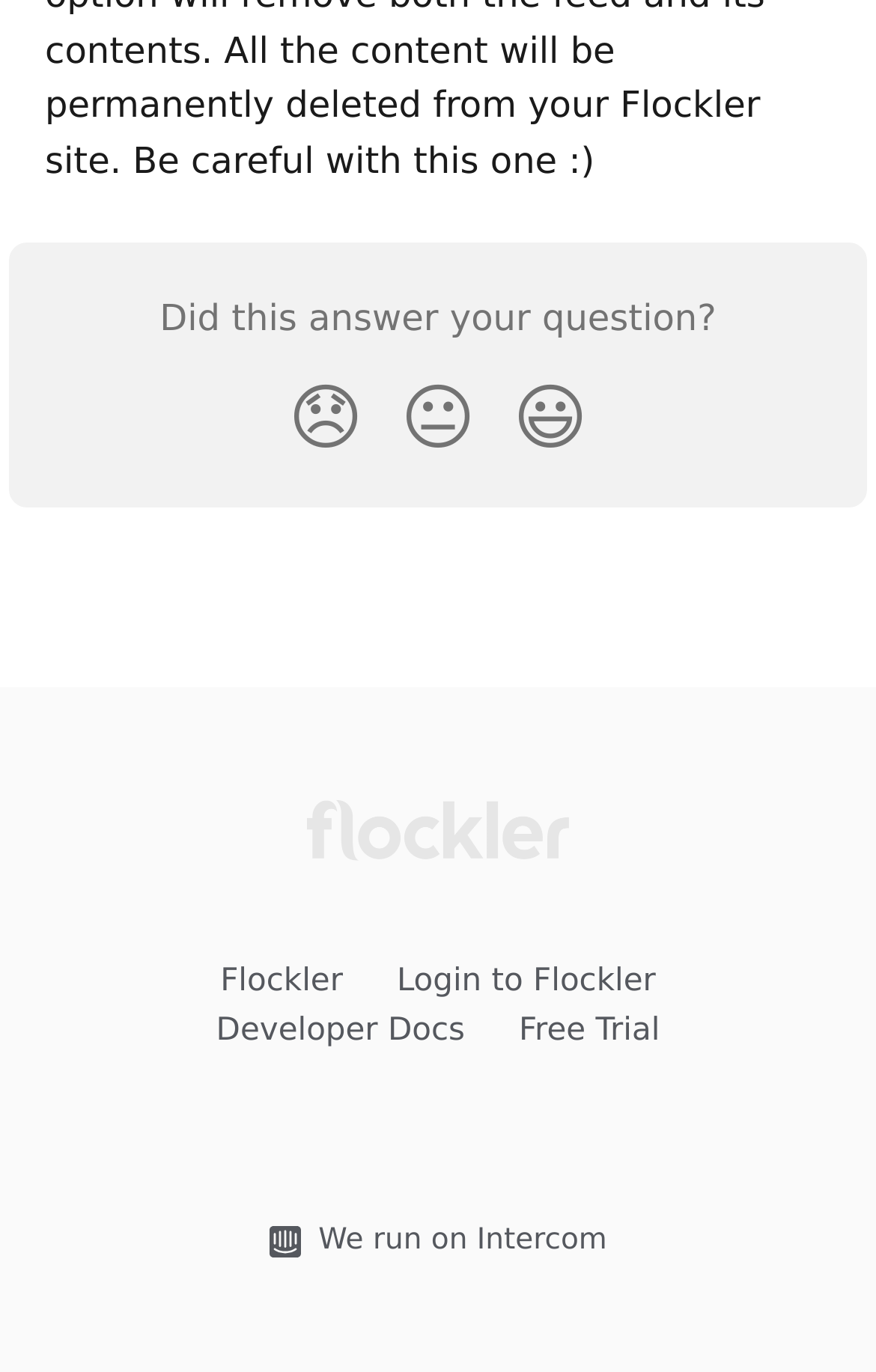Please determine the bounding box coordinates of the element's region to click for the following instruction: "Visit the Flockler Help Center".

[0.345, 0.587, 0.655, 0.621]